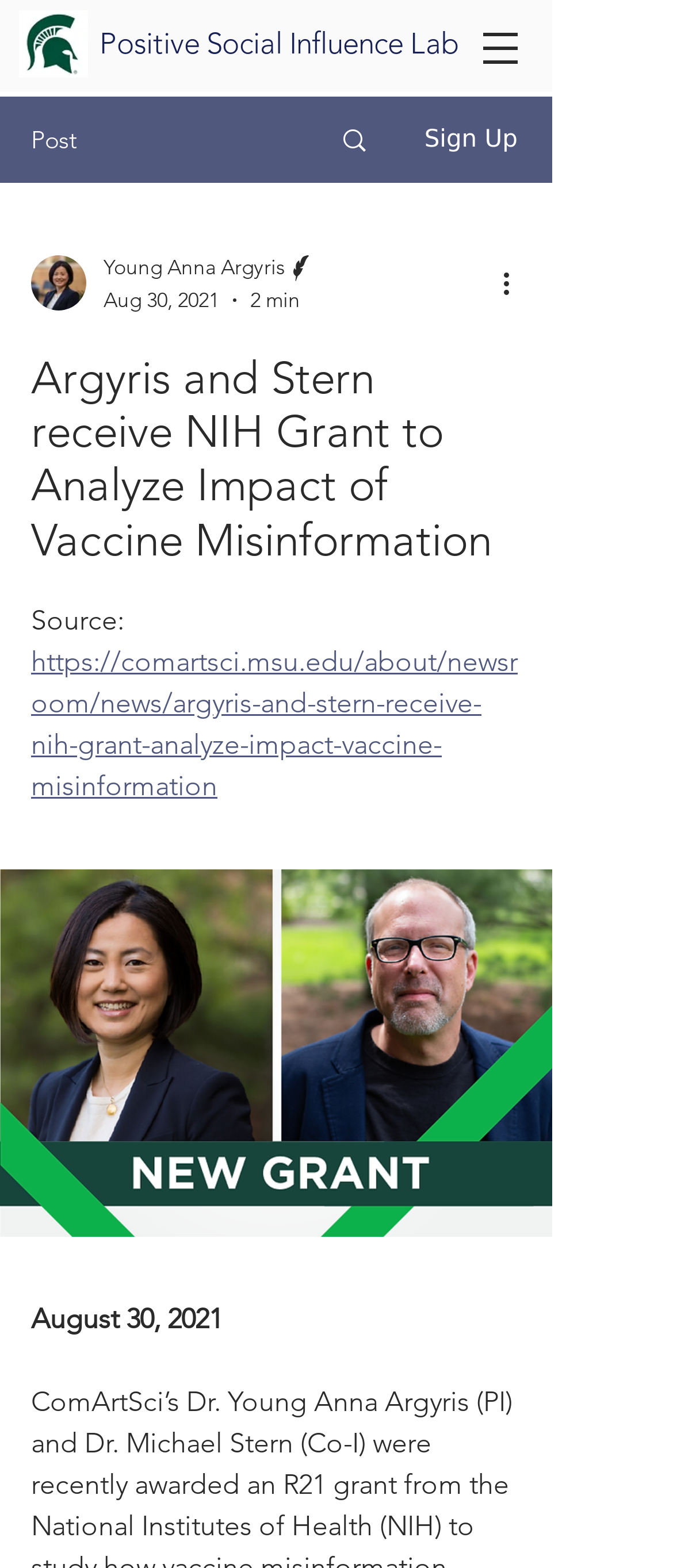Refer to the image and provide an in-depth answer to the question: 
What is the name of the lab mentioned in the article?

I found the lab's name by looking at the link element 'Positive Social Influence Lab' which is located at the top of the page.